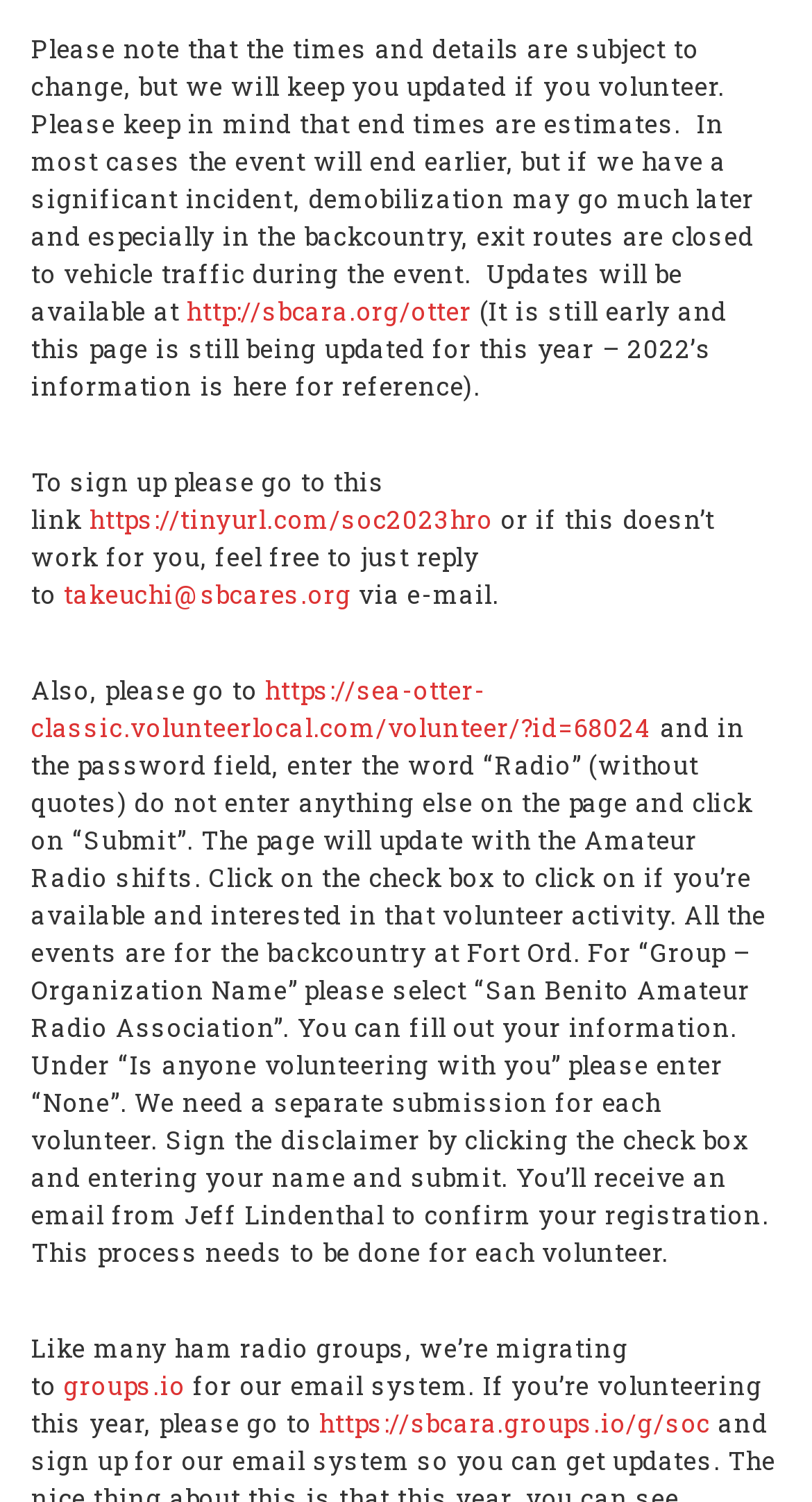What organization should be selected for 'Group – Organization Name'?
Answer the question in as much detail as possible.

According to the instructions for signing up to volunteer, for 'Group – Organization Name', one should select 'San Benito Amateur Radio Association', which is the organization associated with the event.